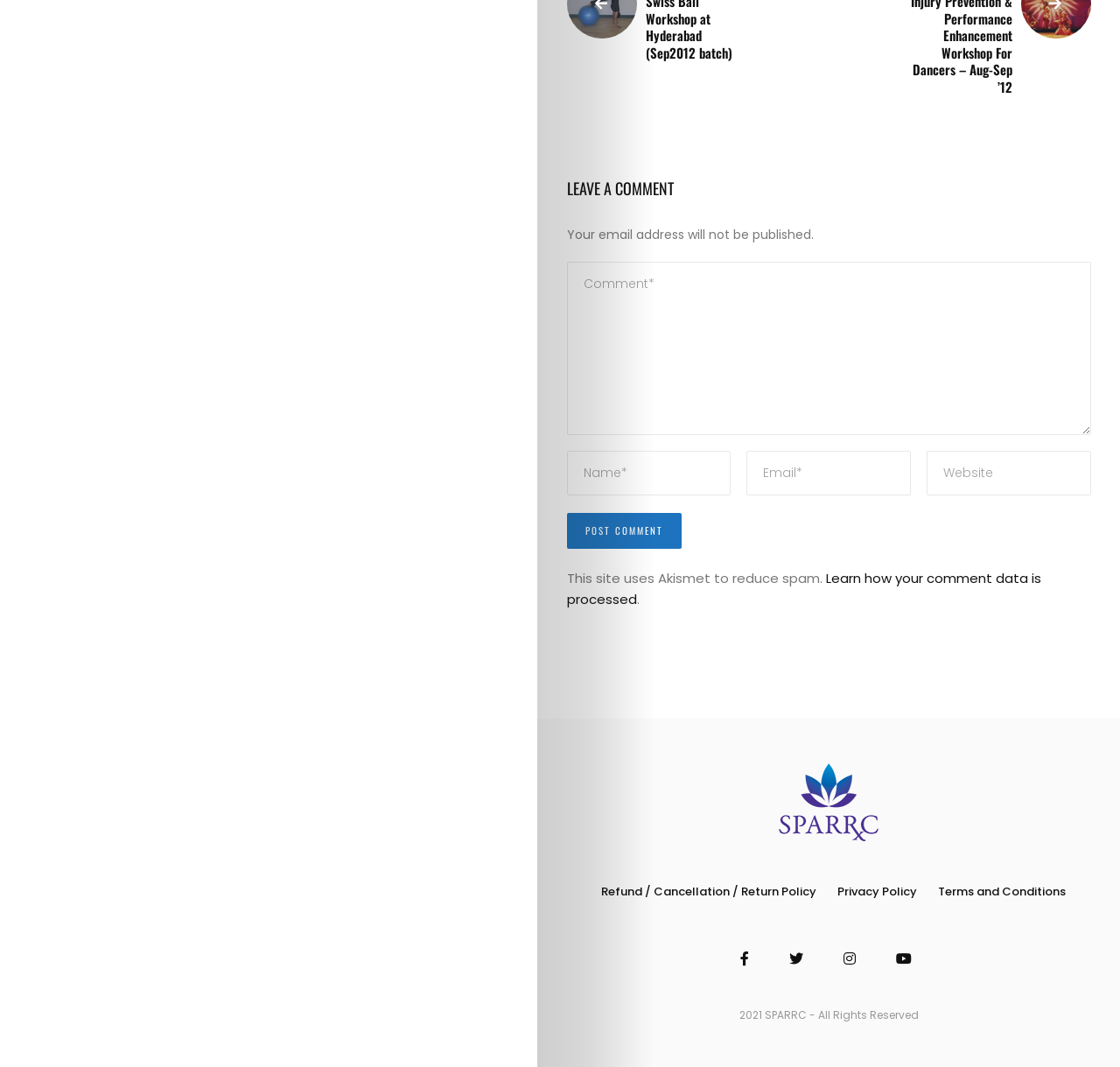Could you find the bounding box coordinates of the clickable area to complete this instruction: "switch to English"?

None